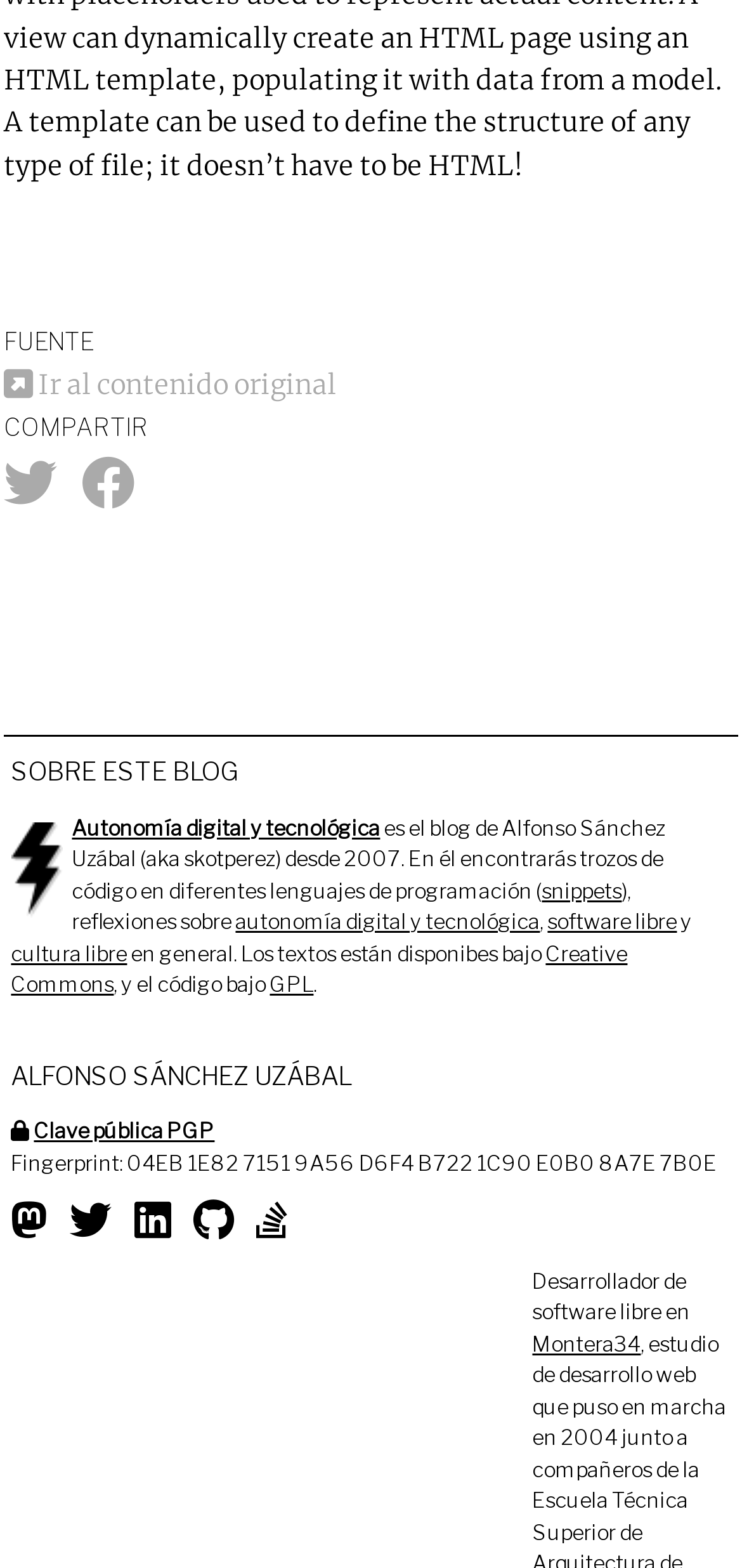Please locate the bounding box coordinates of the element that should be clicked to achieve the given instruction: "View injectable steroids".

None